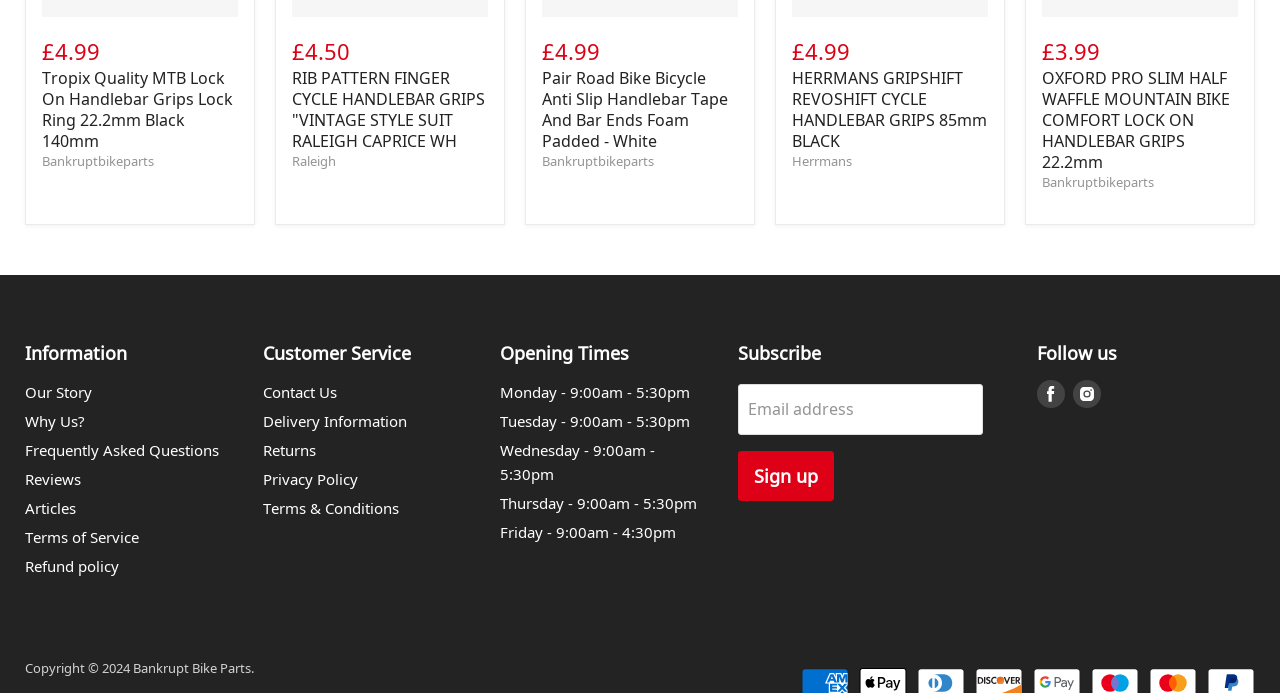What is the opening time on Wednesday?
Provide a short answer using one word or a brief phrase based on the image.

9:00am - 5:30pm